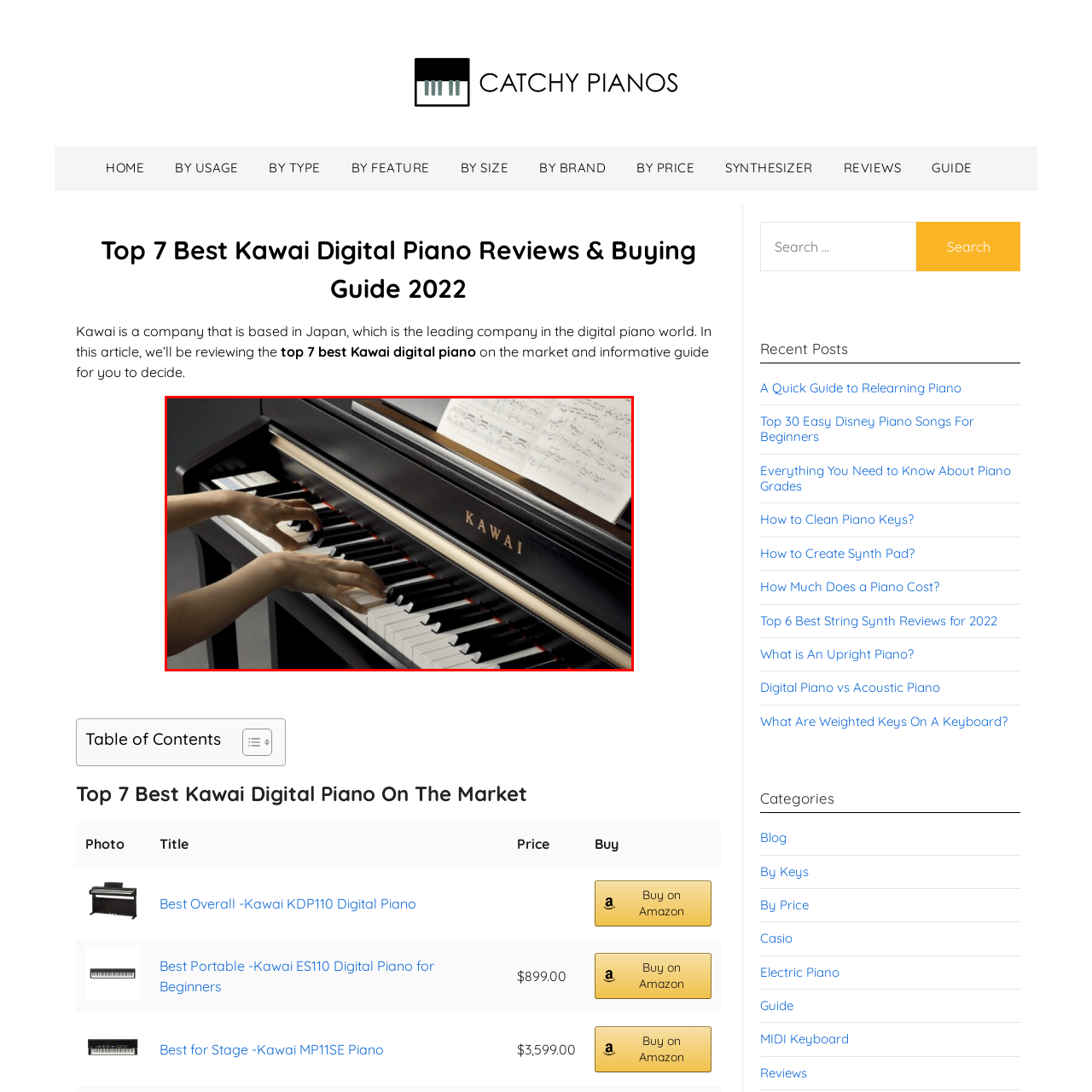Provide an in-depth description of the image within the red bounding box.

The image showcases a Kawai digital piano, featuring a close-up of a player's hands gracefully navigating the black and white keys. The piano's polished surface reflects a warm glow, highlighting the elegant craftsmanship associated with Kawai instruments. Above the keys, sheet music is visible, suggesting that the player is engaged in a musical performance or practice session. Kawai, a renowned name in the digital piano industry, emphasizes quality and an authentic playing experience, making it a top choice for musicians of all levels. This image likely accompanies a review or guide detailing the best Kawai digital pianos available, illustrating the instrument's importance in both performance settings and educational environments.